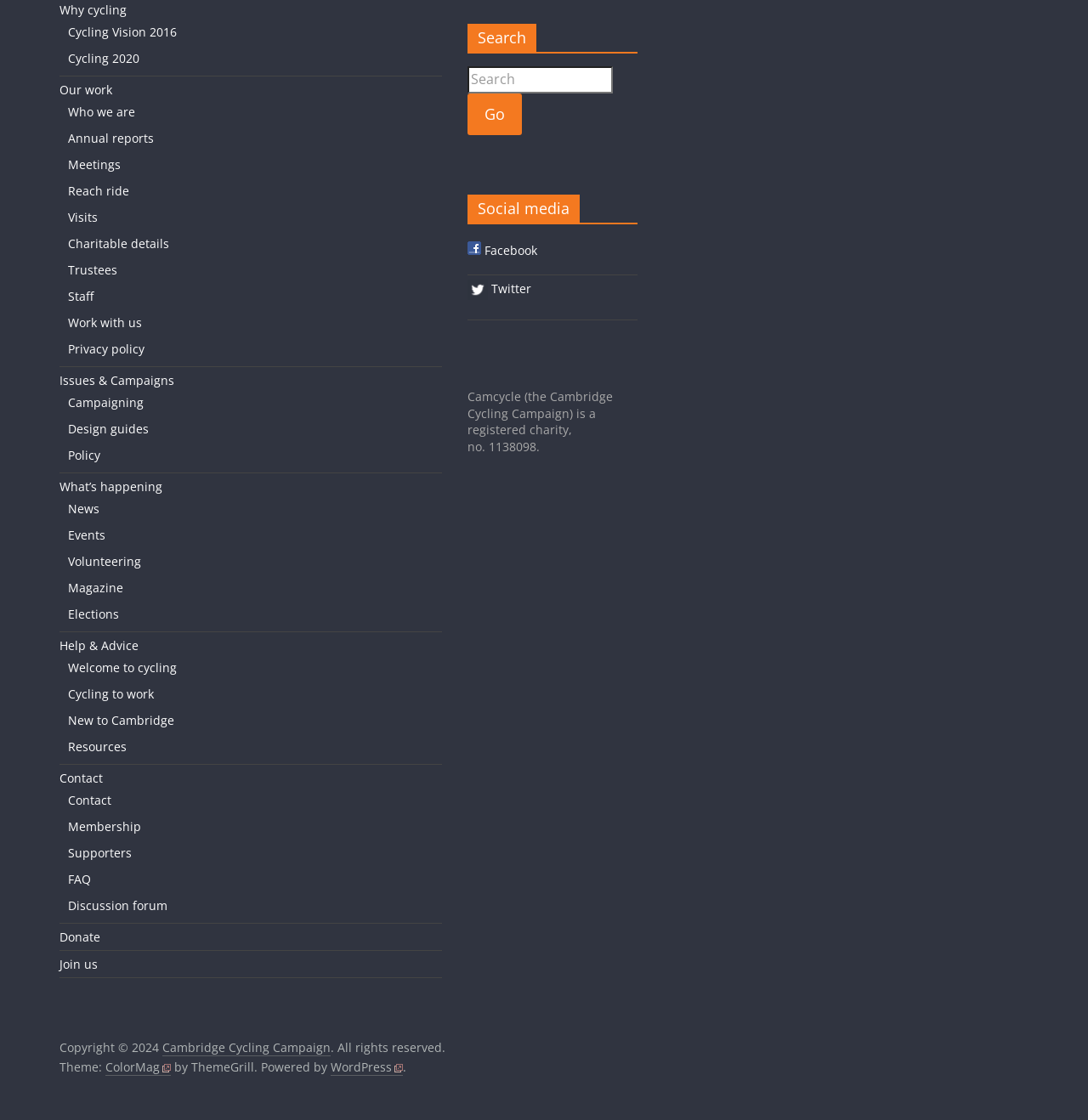Highlight the bounding box coordinates of the element that should be clicked to carry out the following instruction: "Learn more about advanced HVAC systems". The coordinates must be given as four float numbers ranging from 0 to 1, i.e., [left, top, right, bottom].

None